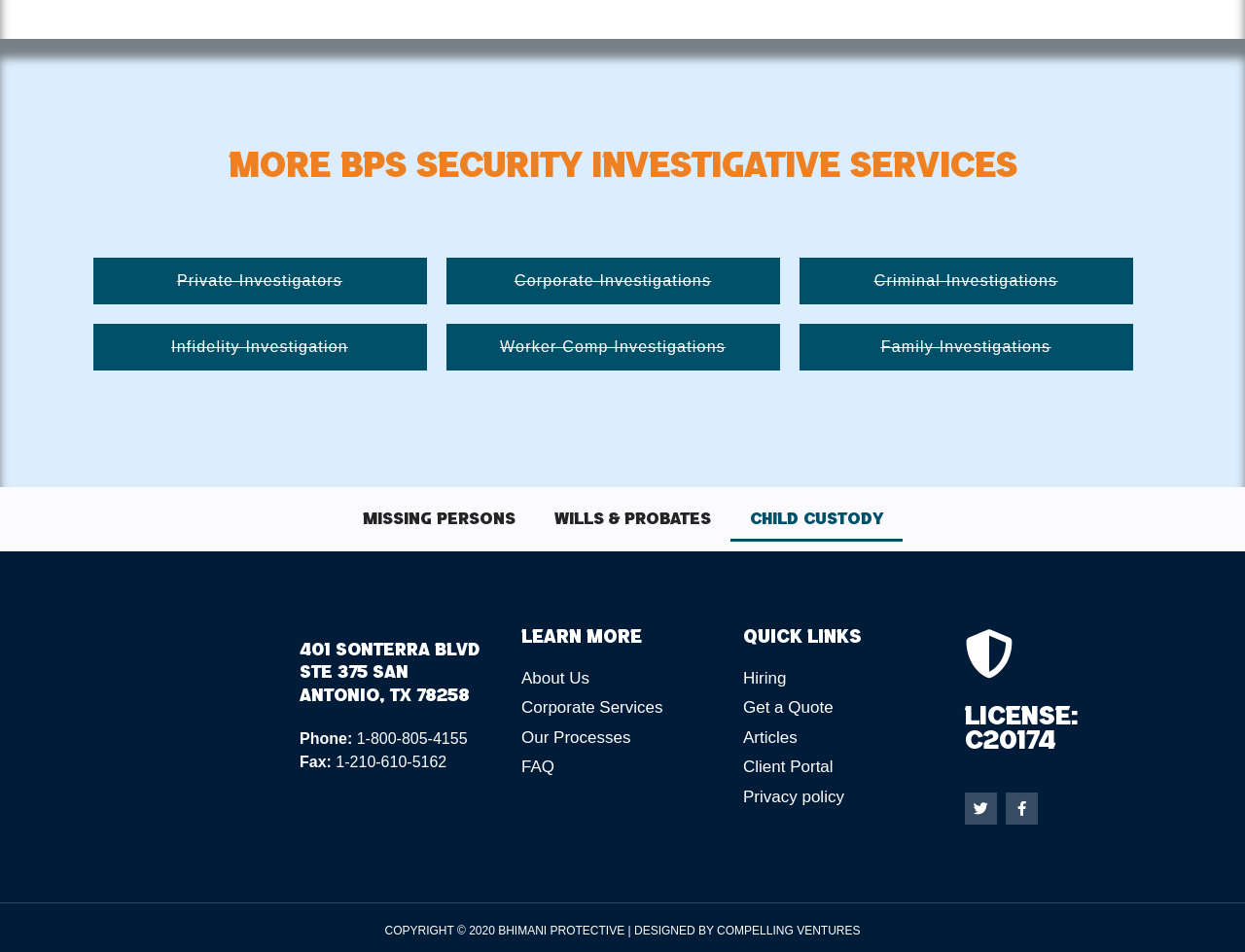Can you find the bounding box coordinates for the element that needs to be clicked to execute this instruction: "Visit Twitter page"? The coordinates should be given as four float numbers between 0 and 1, i.e., [left, top, right, bottom].

[0.775, 0.832, 0.801, 0.866]